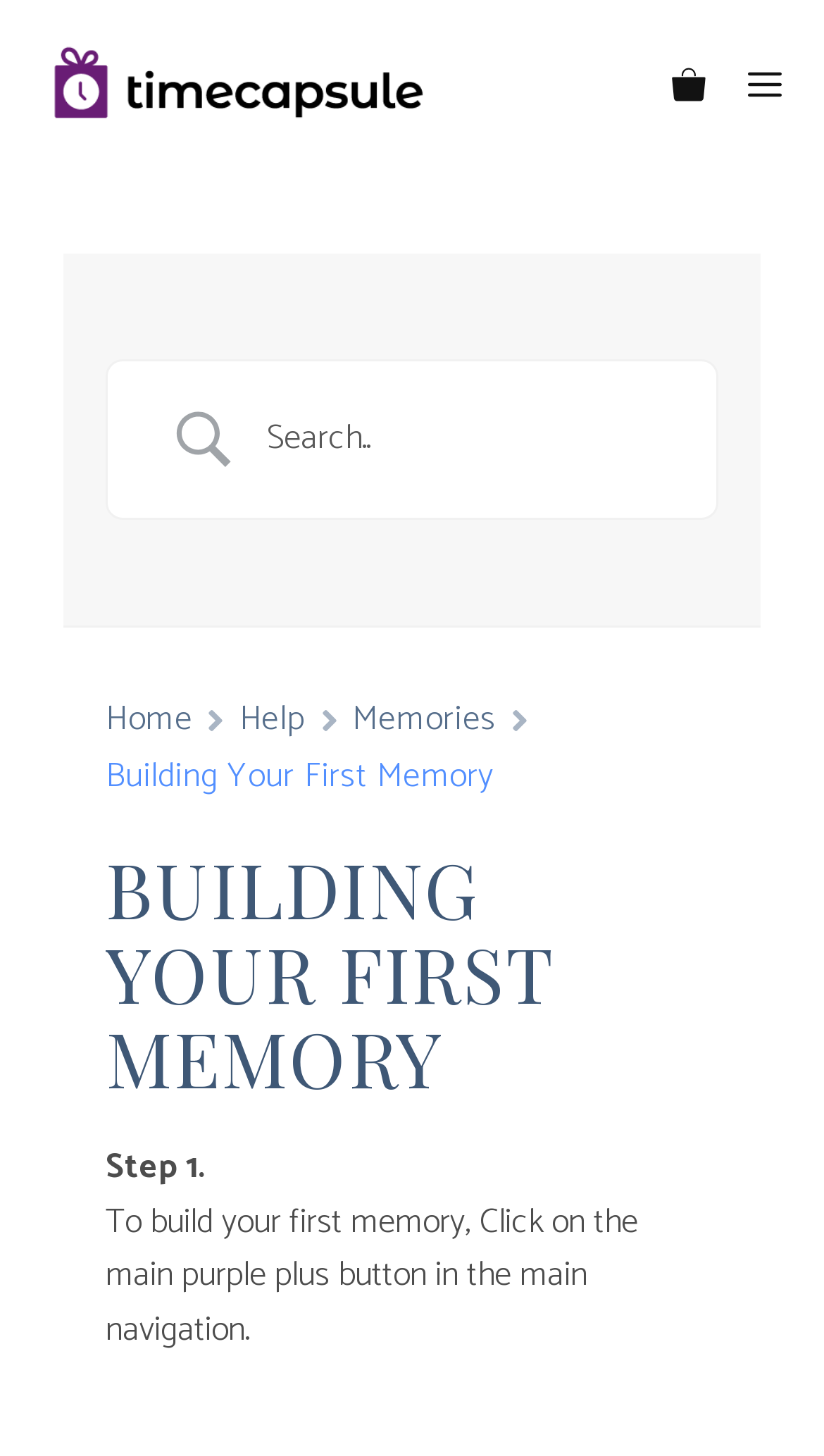Write an extensive caption that covers every aspect of the webpage.

The webpage is about building a first memory on Timecapsule. At the top left, there is a logo of Timecapsule, which is an image with a link to the Timecapsule website. Next to the logo, there is a menu button labeled "Menu" that controls the mobile menu. On the top right, there is a link to view the shopping cart.

Below the top navigation, there is a search bar with a placeholder text "Search.." and an image on the left side of the search bar. The search bar is positioned near the top of the page.

The main content of the page is divided into sections. The first section has a heading "BUILDING YOUR FIRST MEMORY" in a large font. Below the heading, there is a step-by-step guide to building a first memory. The guide starts with "Step 1." and provides instructions on how to build a memory, including clicking on the main purple plus button in the main navigation.

At the bottom of the page, there is a notification area that displays messages such as "Item added to cart." and the number of items in the cart, which is currently 0. The total cost of the items in the cart is displayed as $0.00. On the bottom right, there is a "CHECKOUT" link.

There are also several links on the left side of the page, including "Home", "Help", and "Memories", which are positioned vertically below each other.